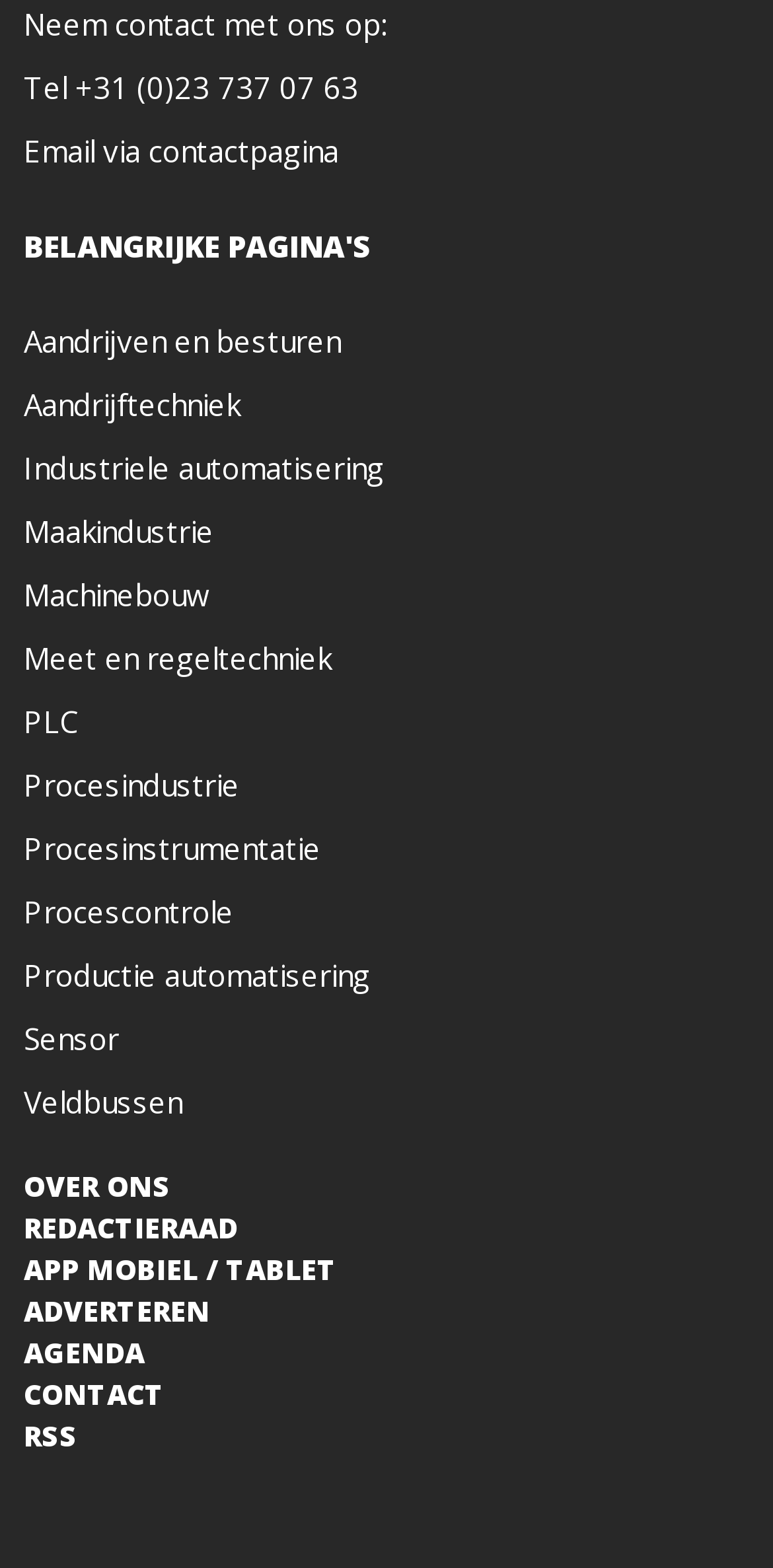From the webpage screenshot, predict the bounding box of the UI element that matches this description: "APP MOBIEL / TABLET".

[0.031, 0.798, 0.436, 0.822]